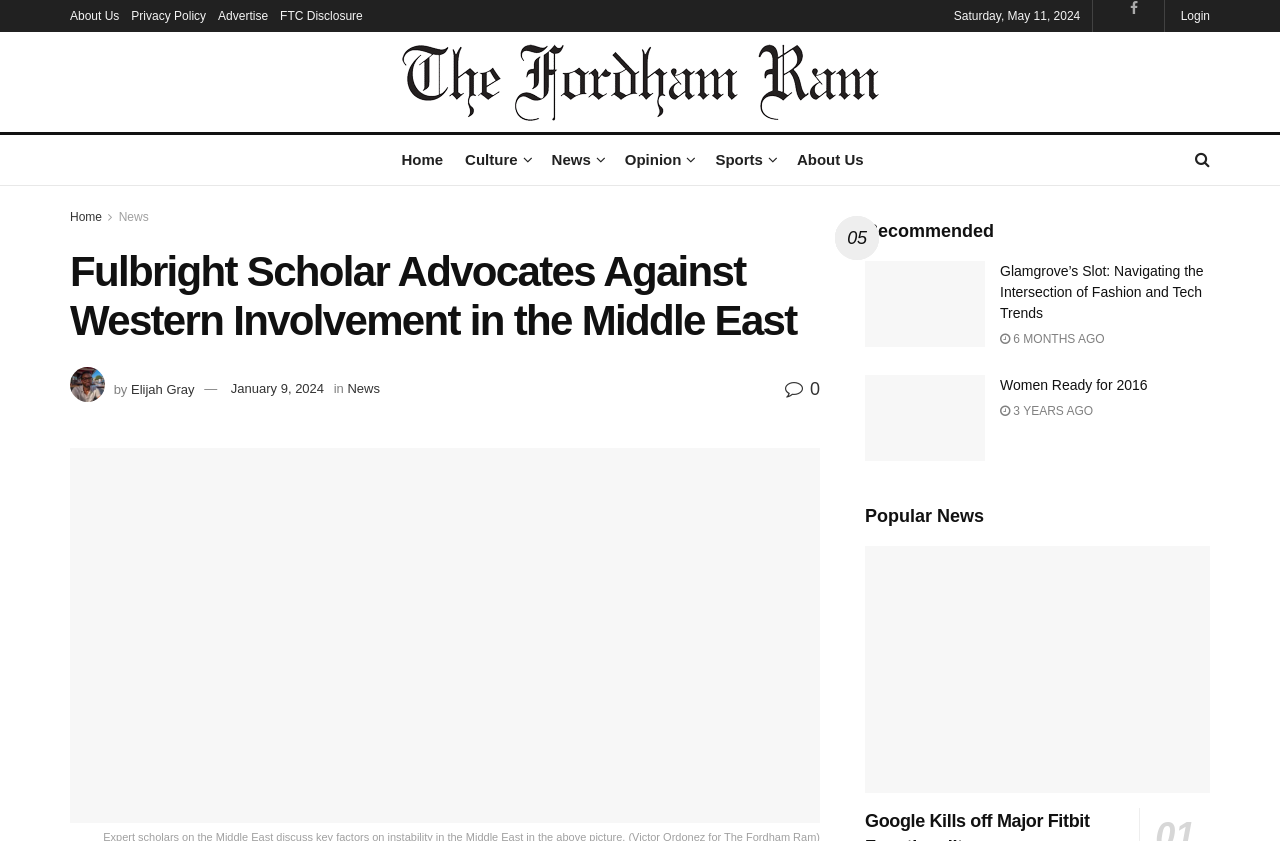How many articles are in the 'Recommended' section?
Provide a detailed and extensive answer to the question.

I counted the number of articles in the 'Recommended' section by looking at the articles listed under the heading 'Recommended', and I found two articles: 'Glamgrove's Slot: Navigating the Intersection of Fashion and Tech Trends' and 'Women Ready for 2016'.